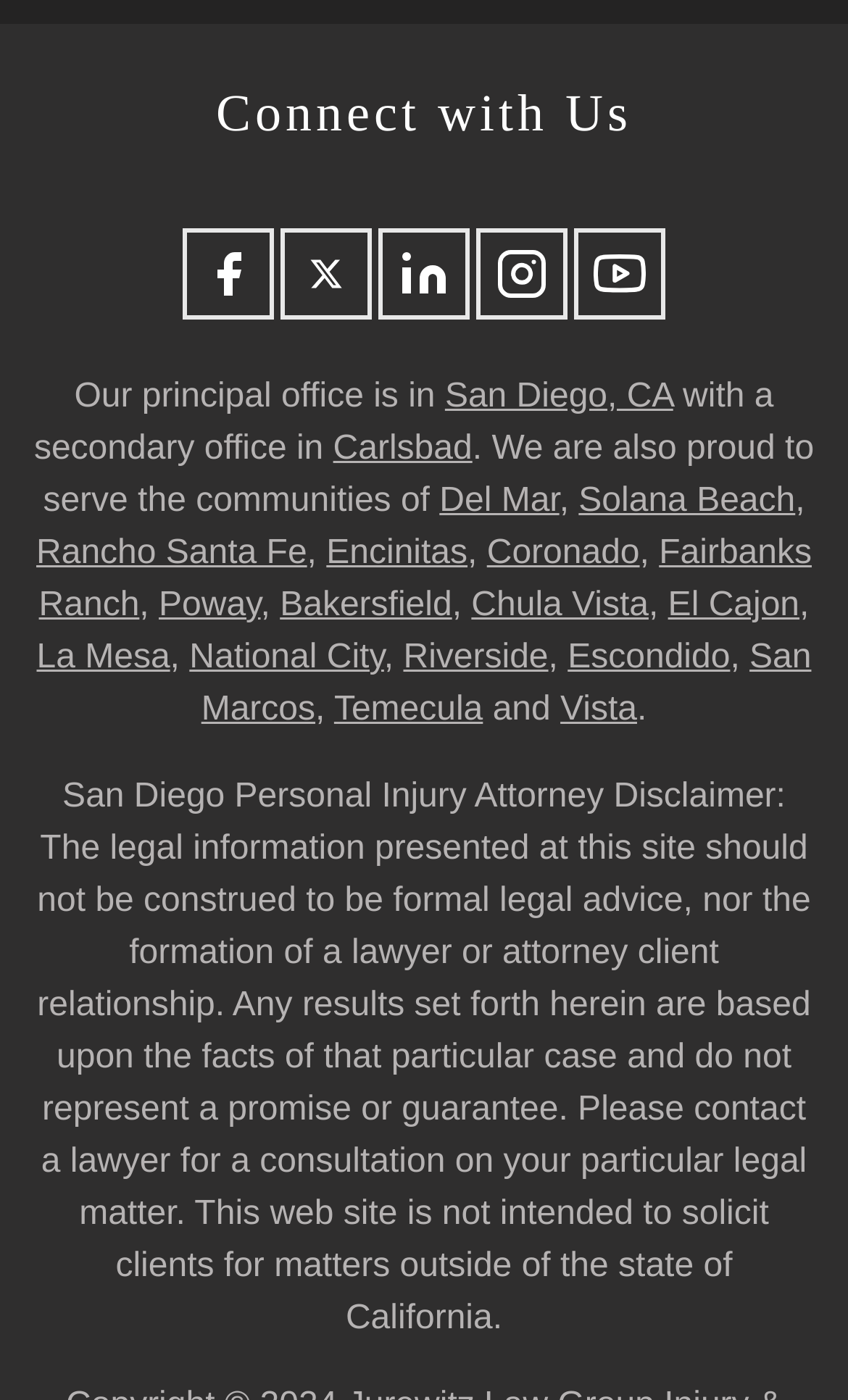Use a single word or phrase to answer the question: What is the company's principal office location?

San Diego, CA